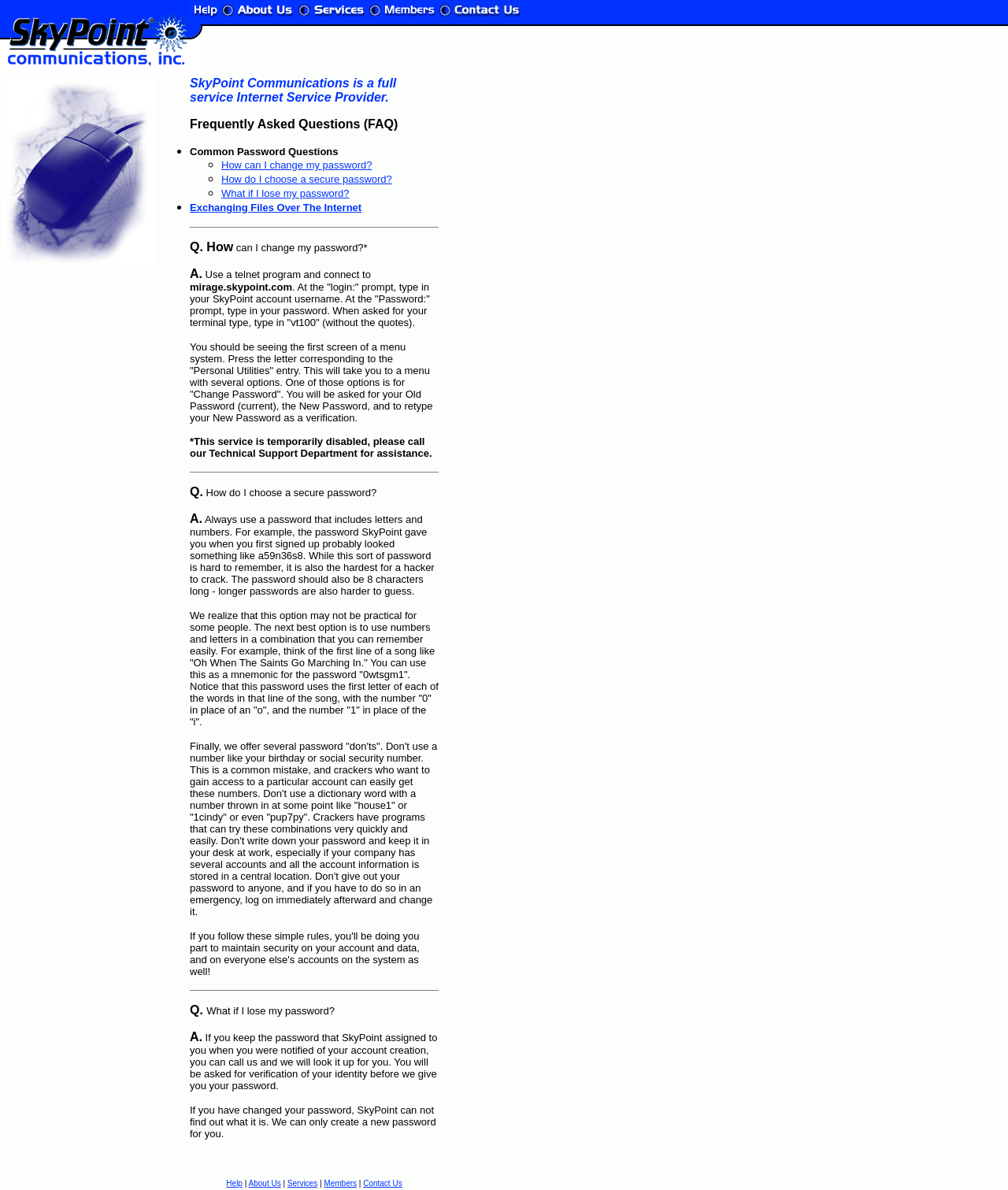Predict the bounding box of the UI element based on the description: "alt="SkyPoint Communications - ISP"". The coordinates should be four float numbers between 0 and 1, formatted as [left, top, right, bottom].

[0.0, 0.053, 0.188, 0.064]